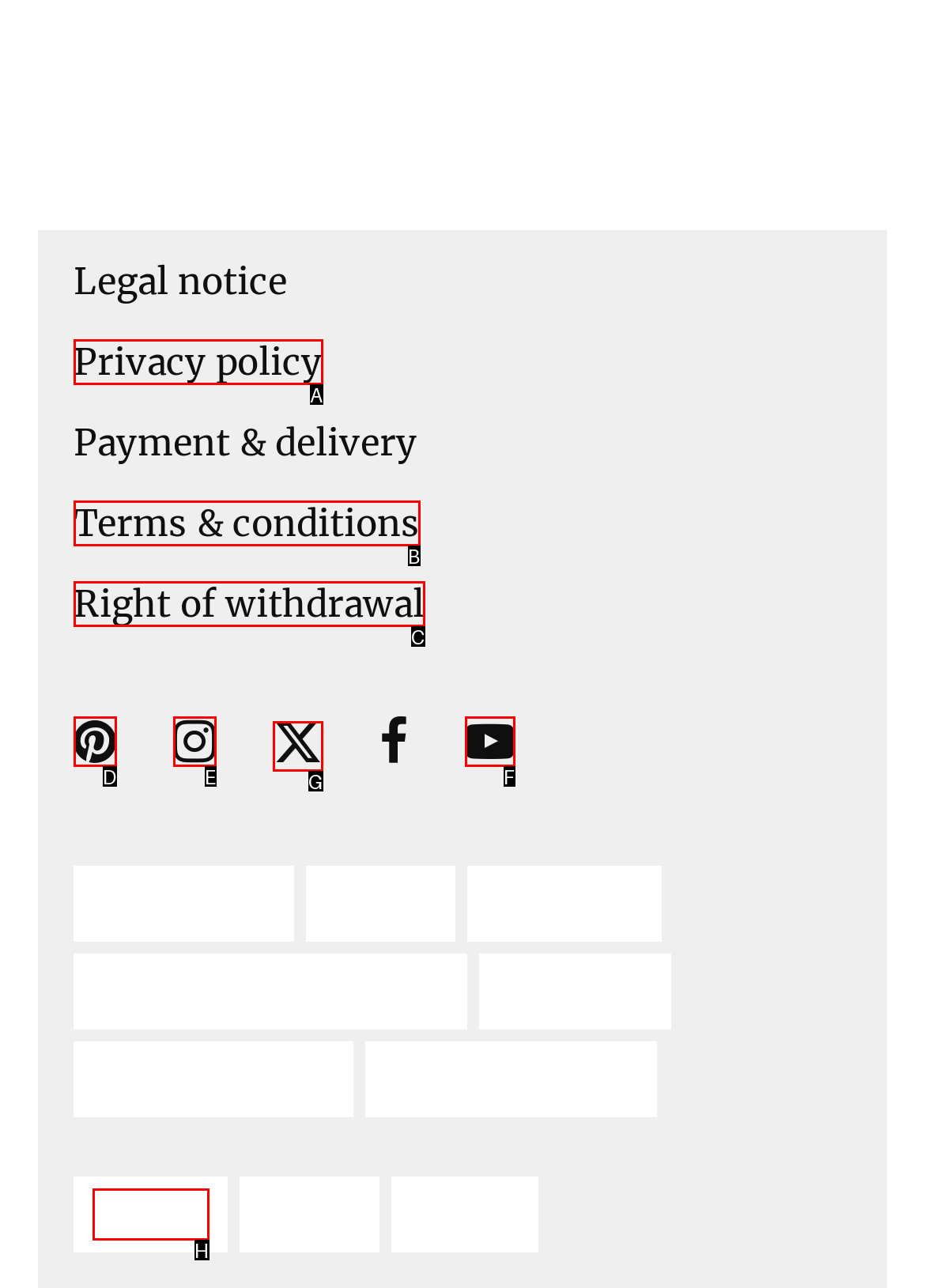Determine the HTML element to be clicked to complete the task: Track with DHL. Answer by giving the letter of the selected option.

H